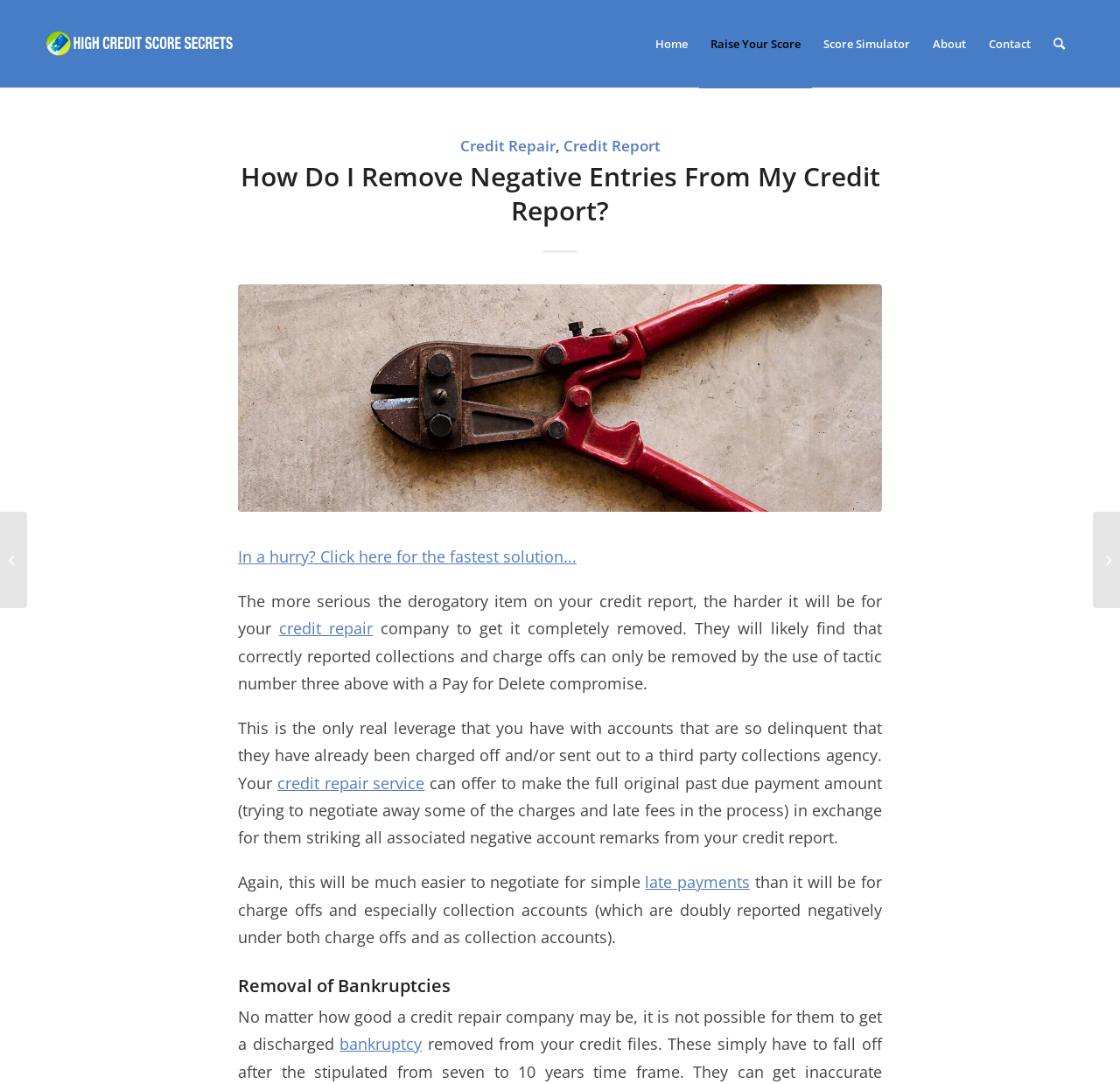Summarize the webpage comprehensively, mentioning all visible components.

This webpage is focused on providing information and solutions for removing negative entries from credit reports. At the top, there is a prominent link to "High Credit Score Secrets" accompanied by an image, followed by a menu bar with links to "Home", "Raise Your Score", "Score Simulator", "About", "Contact", and "Search".

Below the menu bar, there is a header section with links to "Credit Repair" and "Credit Report", and a heading that asks "How Do I Remove Negative Entries From My Credit Report?" This section also contains an image and a link to a solution for those in a hurry.

The main content of the webpage is divided into sections. The first section explains the challenges of removing derogatory items from credit reports, with links to "credit repair" and "credit repair service" scattered throughout the text. The section also discusses the use of tactics, such as Pay for Delete compromises, to remove negative entries.

The next section, headed "Removal of Bankruptcies", explains the limitations of credit repair companies in removing discharged bankruptcies from credit reports, with a link to "bankruptcy".

On the left side of the webpage, there are two additional links: "How Do I Remove Derogatory Items From My Credit Report?" and "How to Use the Debt Snowball Method to Guard Your Credit", each accompanied by an image.